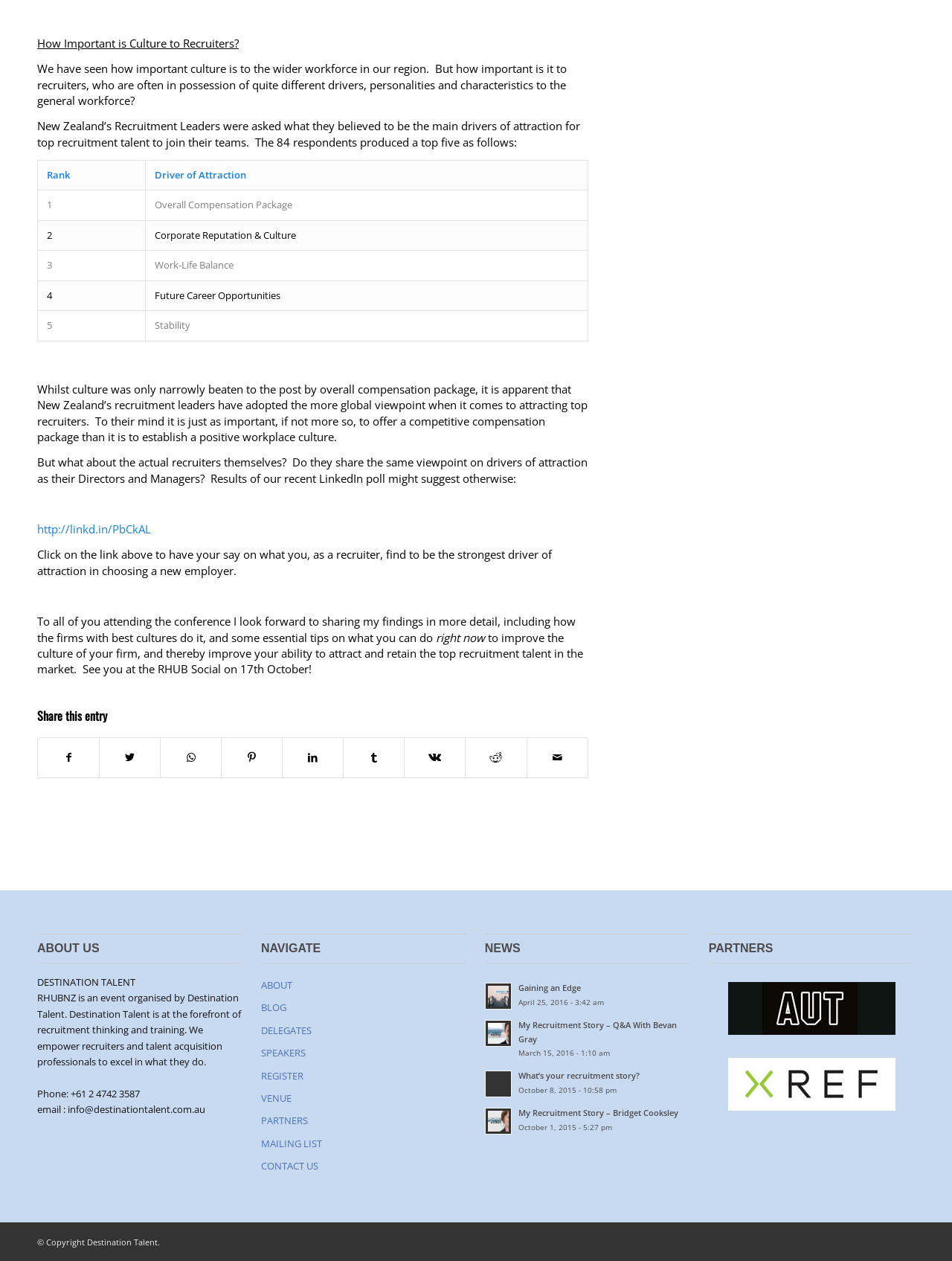Please provide the bounding box coordinates for the element that needs to be clicked to perform the following instruction: "Click on the link to share on Facebook". The coordinates should be given as four float numbers between 0 and 1, i.e., [left, top, right, bottom].

[0.04, 0.585, 0.104, 0.616]